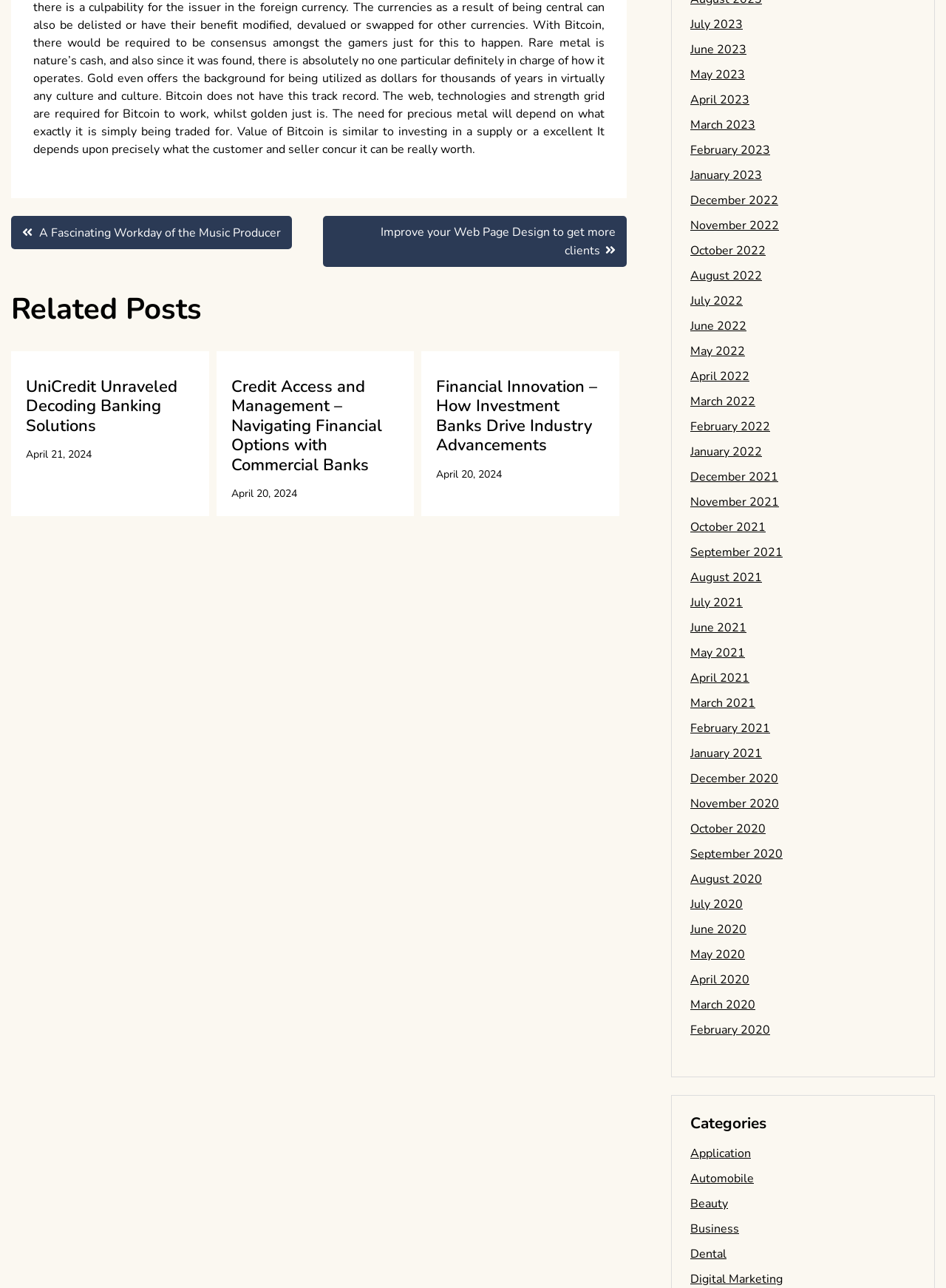Provide a single word or phrase answer to the question: 
What is the title of the first related post?

UniCredit Unraveled Decoding Banking Solutions